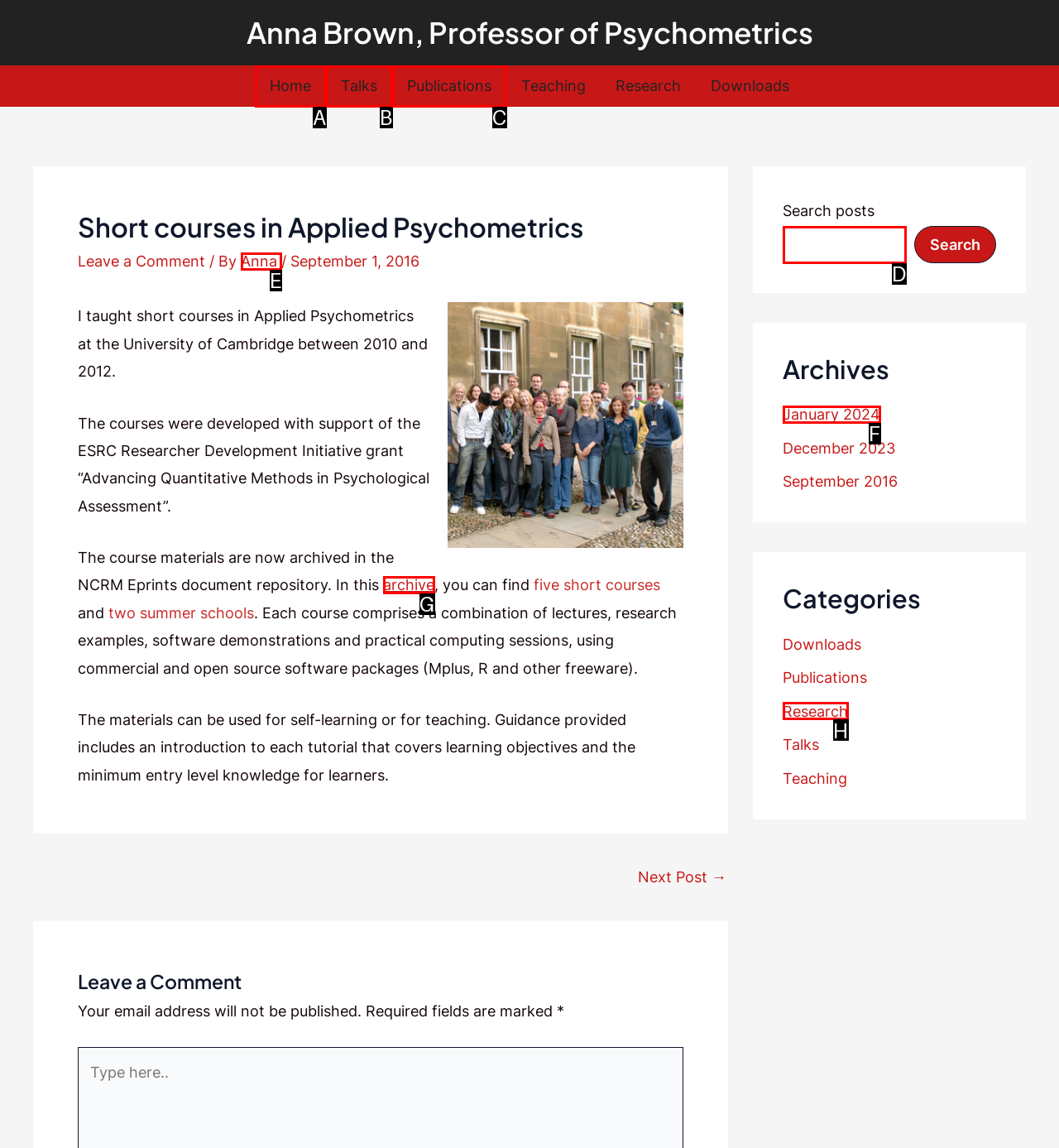Choose the option that aligns with the description: parent_node: Search name="s"
Respond with the letter of the chosen option directly.

D